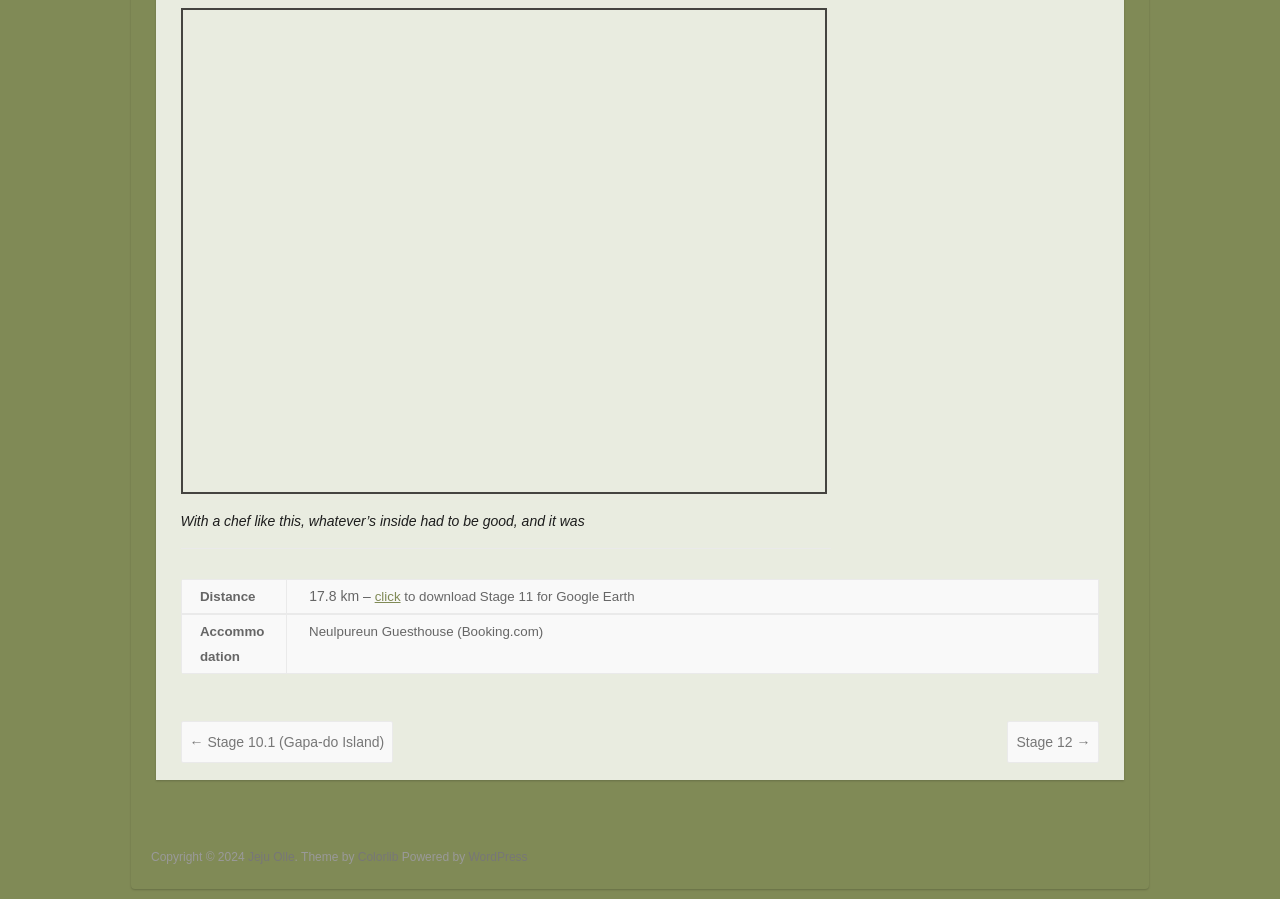Please provide a detailed answer to the question below by examining the image:
What is the copyright year mentioned at the bottom?

I examined the footer section of the webpage and found a line of text that says 'Copyright © 2024'. This suggests that the copyright year mentioned is 2024.